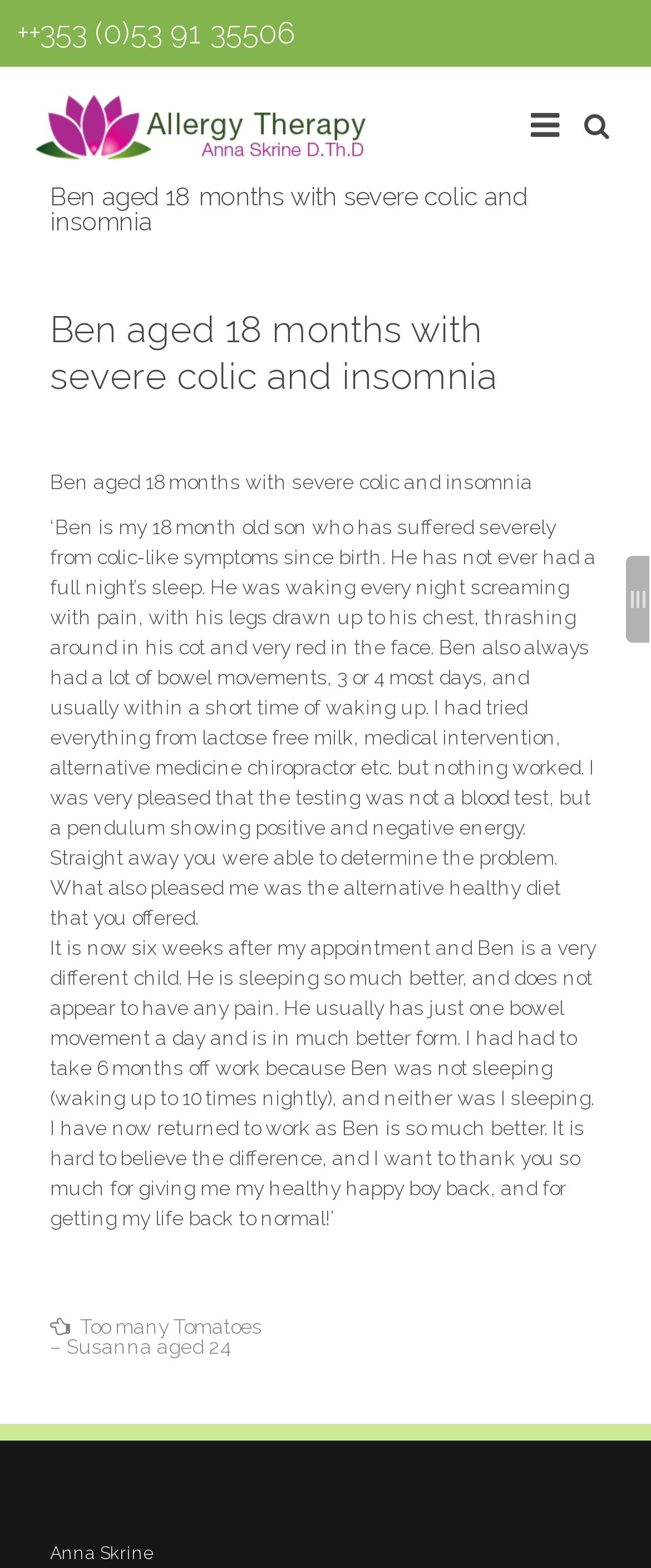What is the current state of Ben's sleep?
Use the image to answer the question with a single word or phrase.

Sleeping so much better